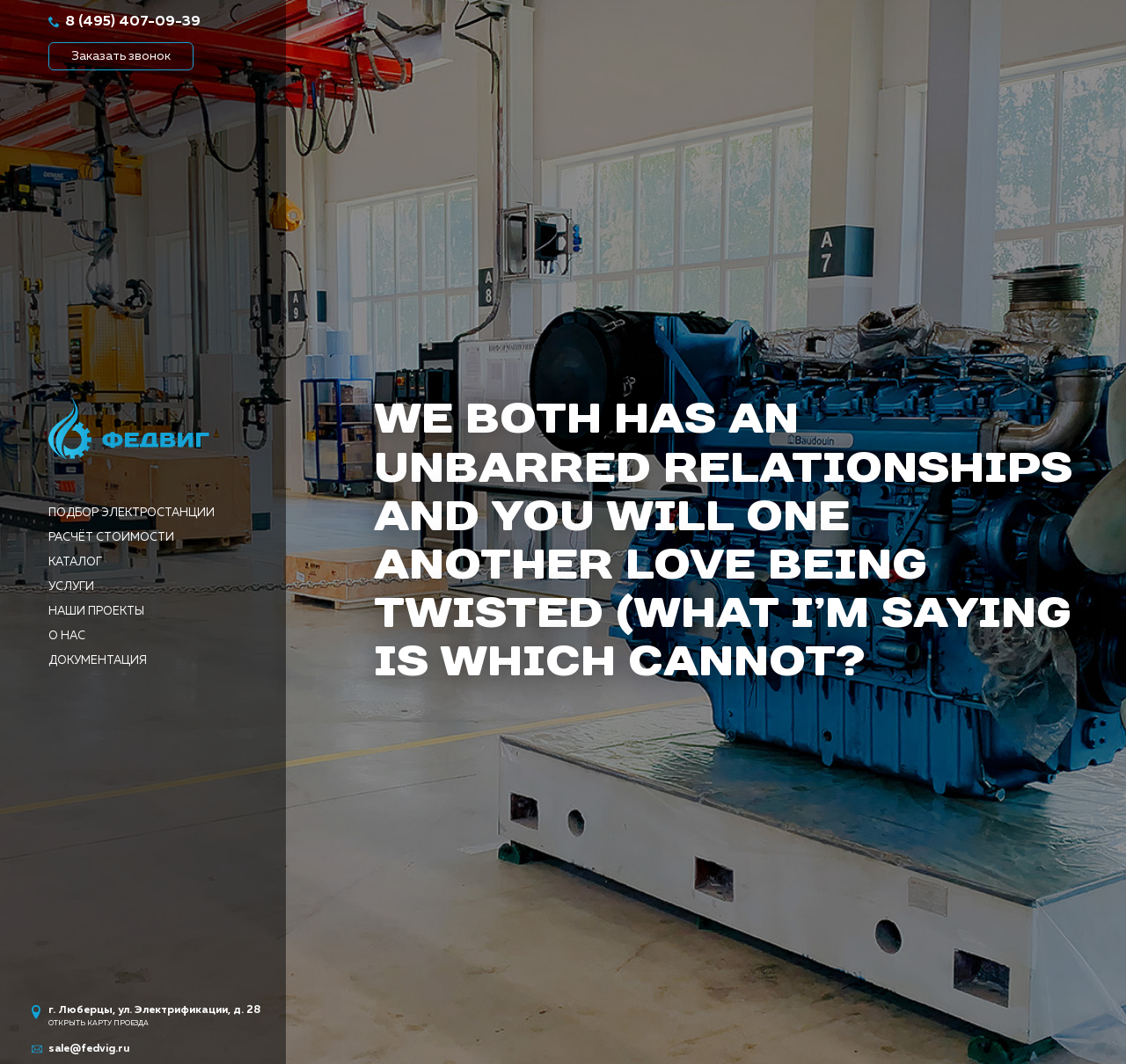What is the email address to contact?
Based on the image, respond with a single word or phrase.

sale@fedvig.ru